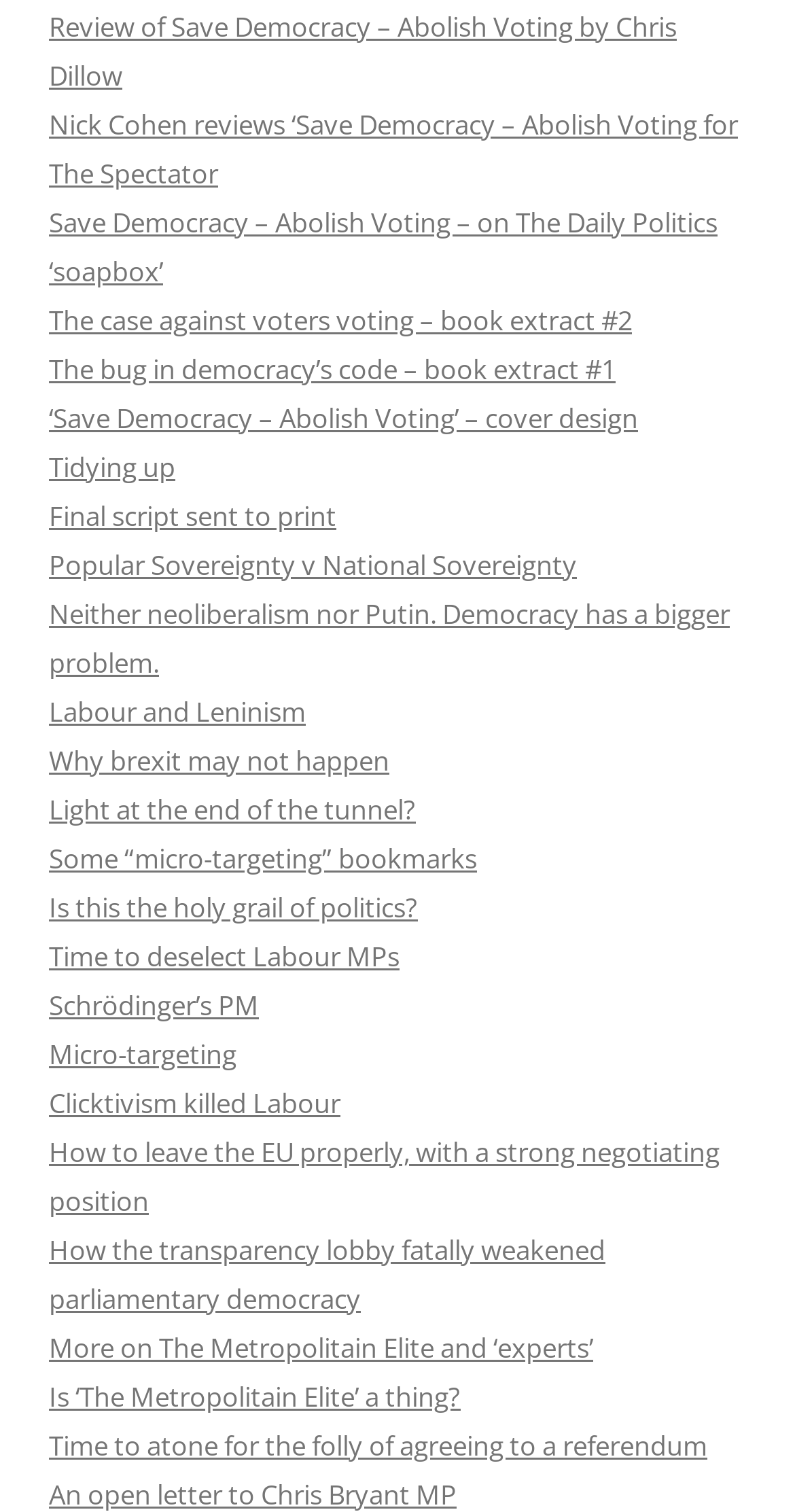Specify the bounding box coordinates of the area to click in order to follow the given instruction: "Read the review of Save Democracy – Abolish Voting by Chris Dillow."

[0.062, 0.005, 0.851, 0.062]